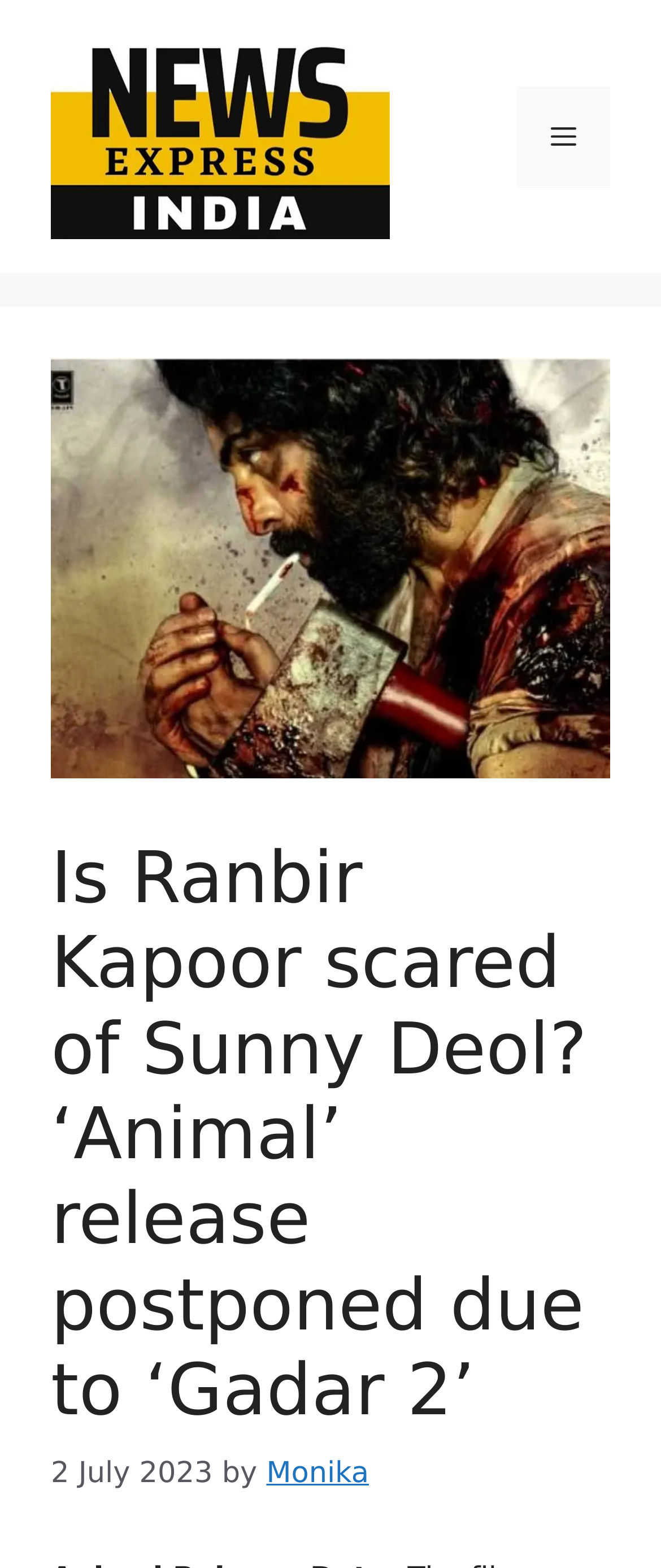Identify and generate the primary title of the webpage.

Is Ranbir Kapoor scared of Sunny Deol? ‘Animal’ release postponed due to ‘Gadar 2’